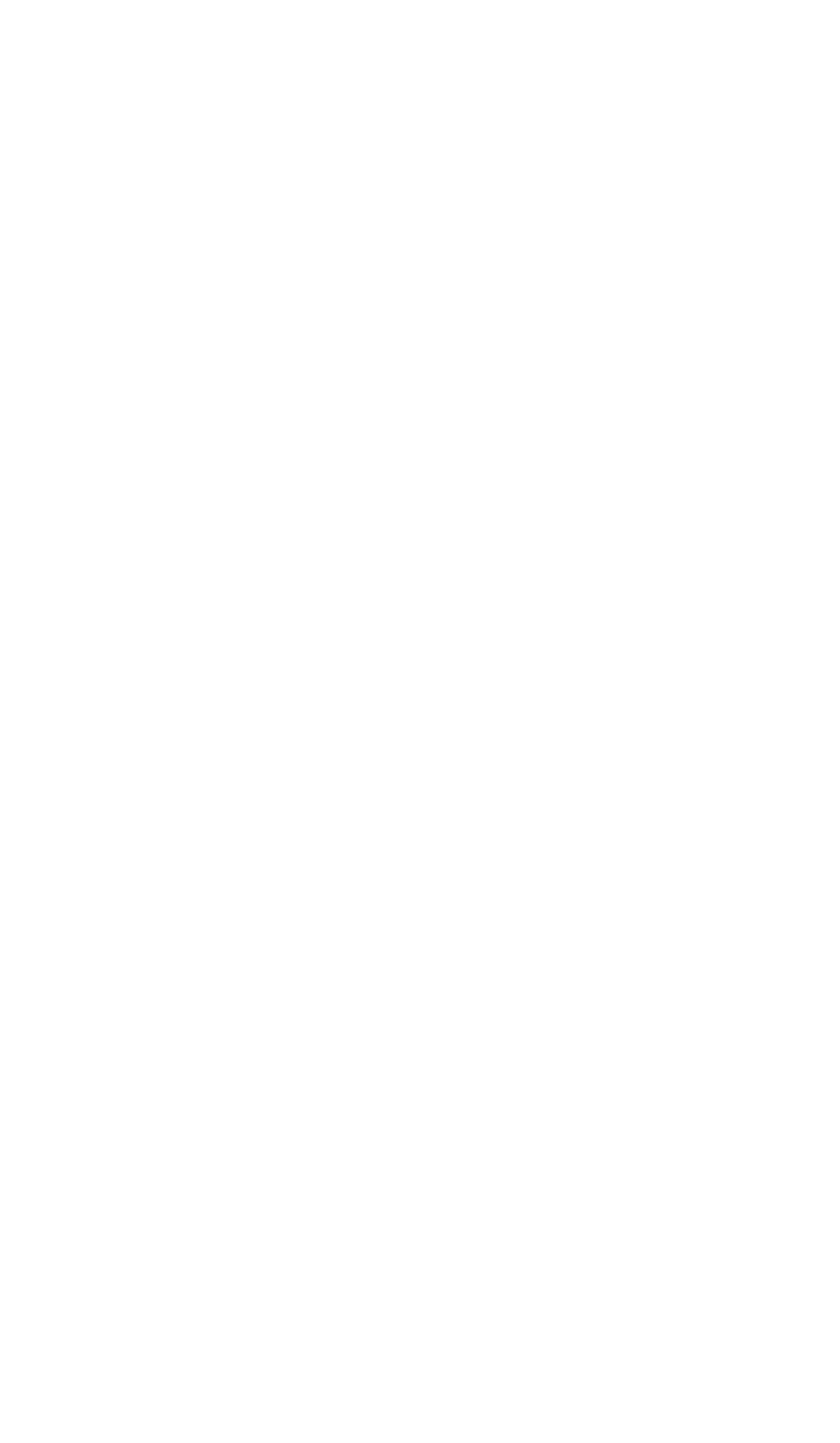What is the purpose of the form?
Answer the question with a single word or phrase derived from the image.

Contact Us